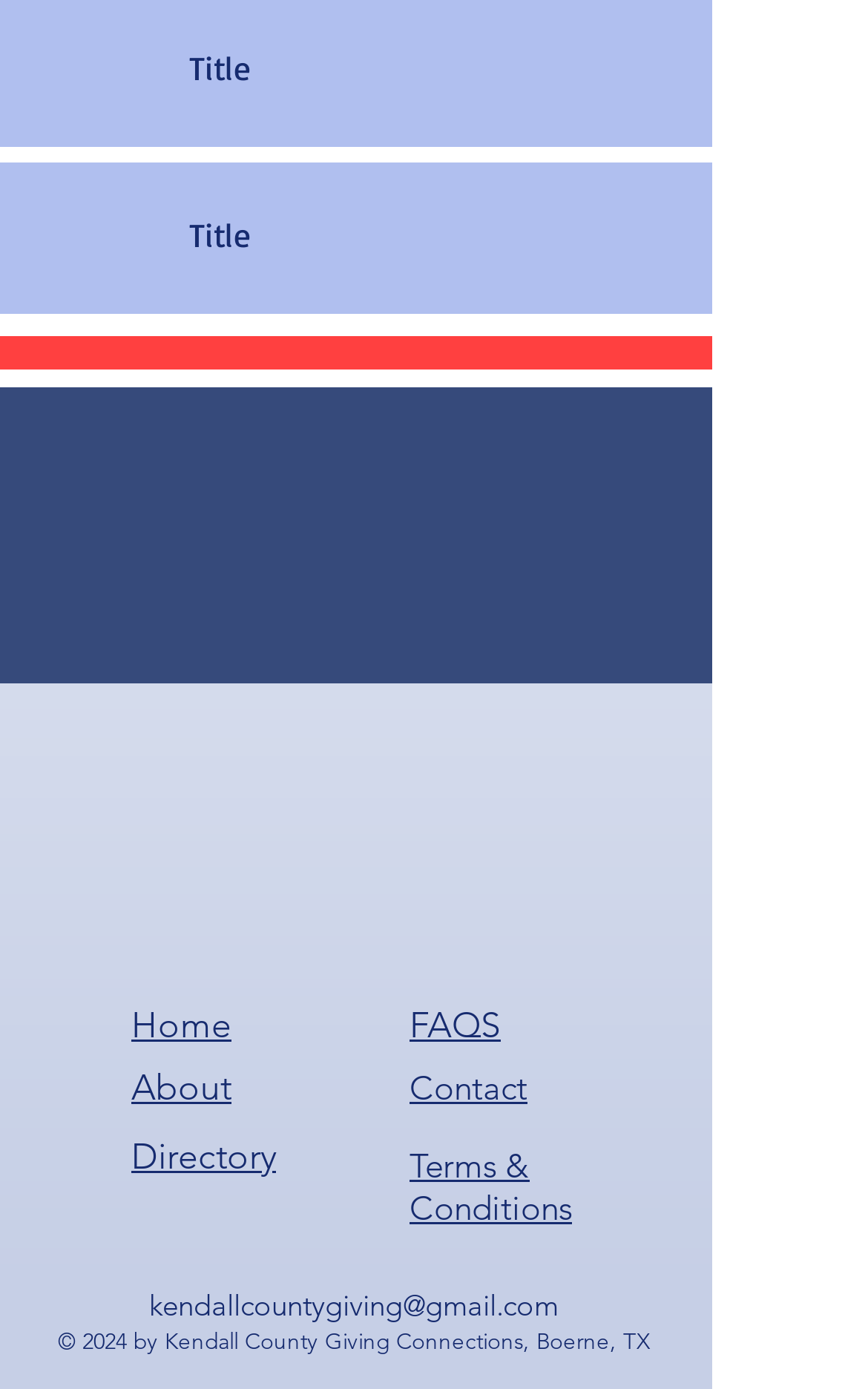Using the provided element description: "aria-label="Facebook"", identify the bounding box coordinates. The coordinates should be four floats between 0 and 1 in the order [left, top, right, bottom].

[0.062, 0.526, 0.151, 0.582]